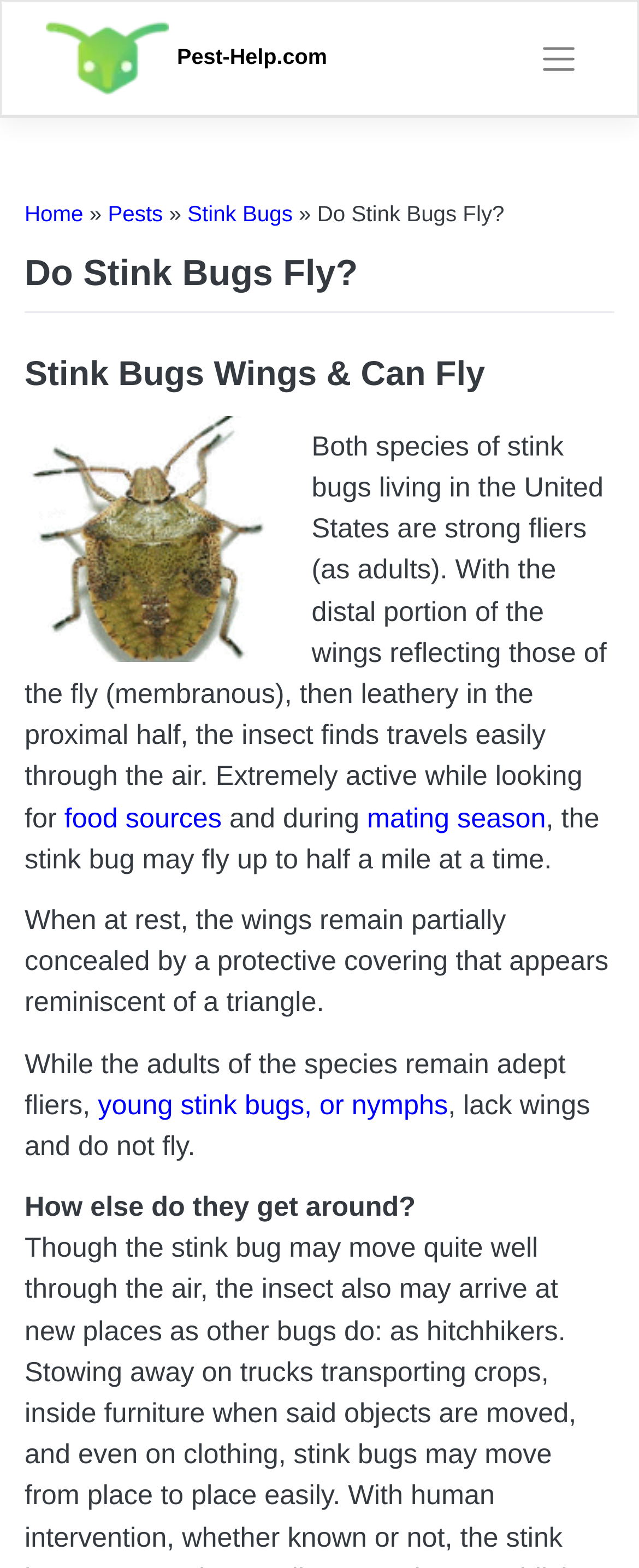Find the headline of the webpage and generate its text content.

Do Stink Bugs Fly?